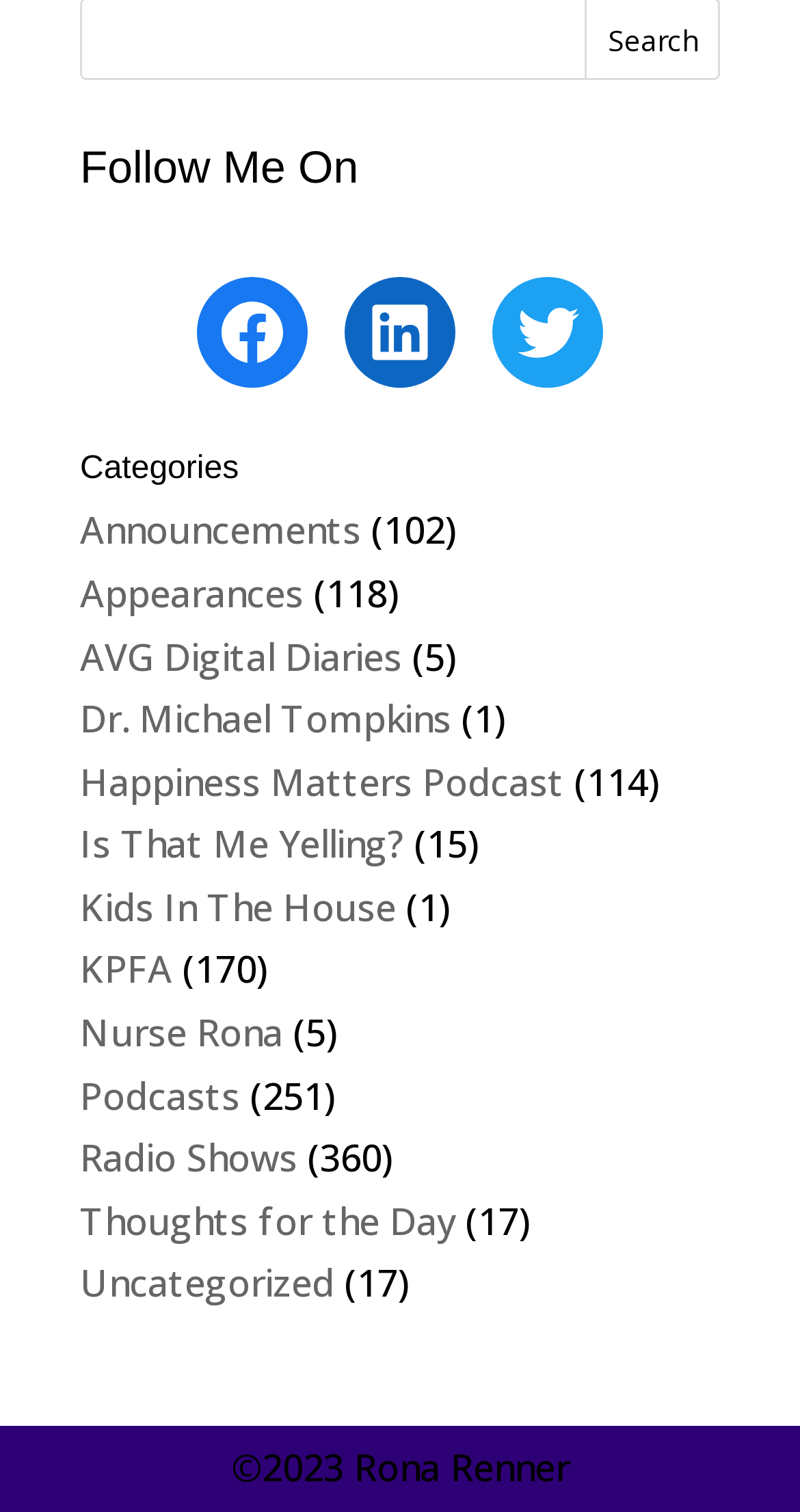Please determine the bounding box coordinates of the area that needs to be clicked to complete this task: 'View Announcements'. The coordinates must be four float numbers between 0 and 1, formatted as [left, top, right, bottom].

[0.1, 0.334, 0.451, 0.367]